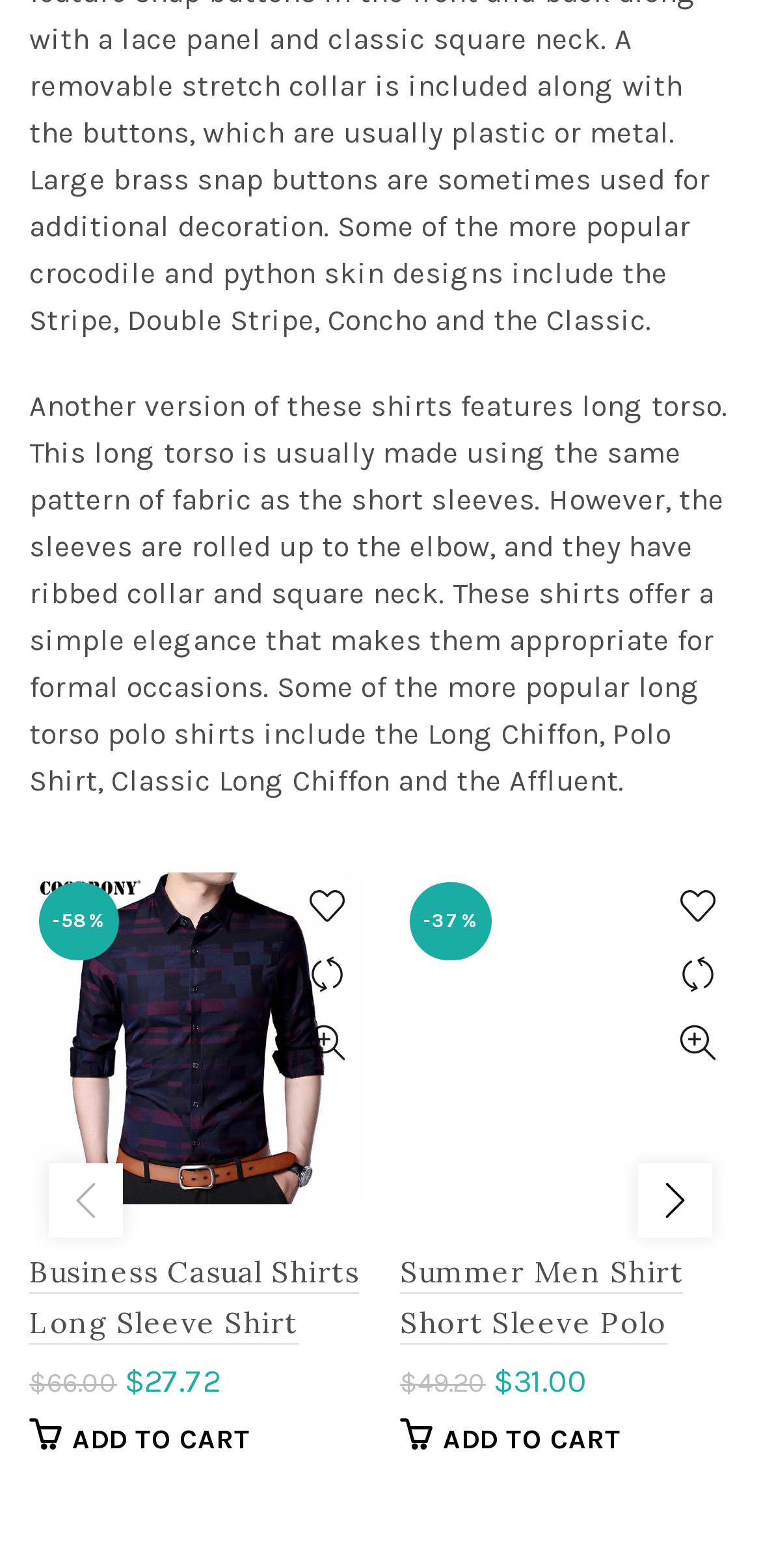Please predict the bounding box coordinates of the element's region where a click is necessary to complete the following instruction: "Quick view Business Casual Shirts Long Sleeve Shirt". The coordinates should be represented by four float numbers between 0 and 1, i.e., [left, top, right, bottom].

[0.385, 0.644, 0.474, 0.687]